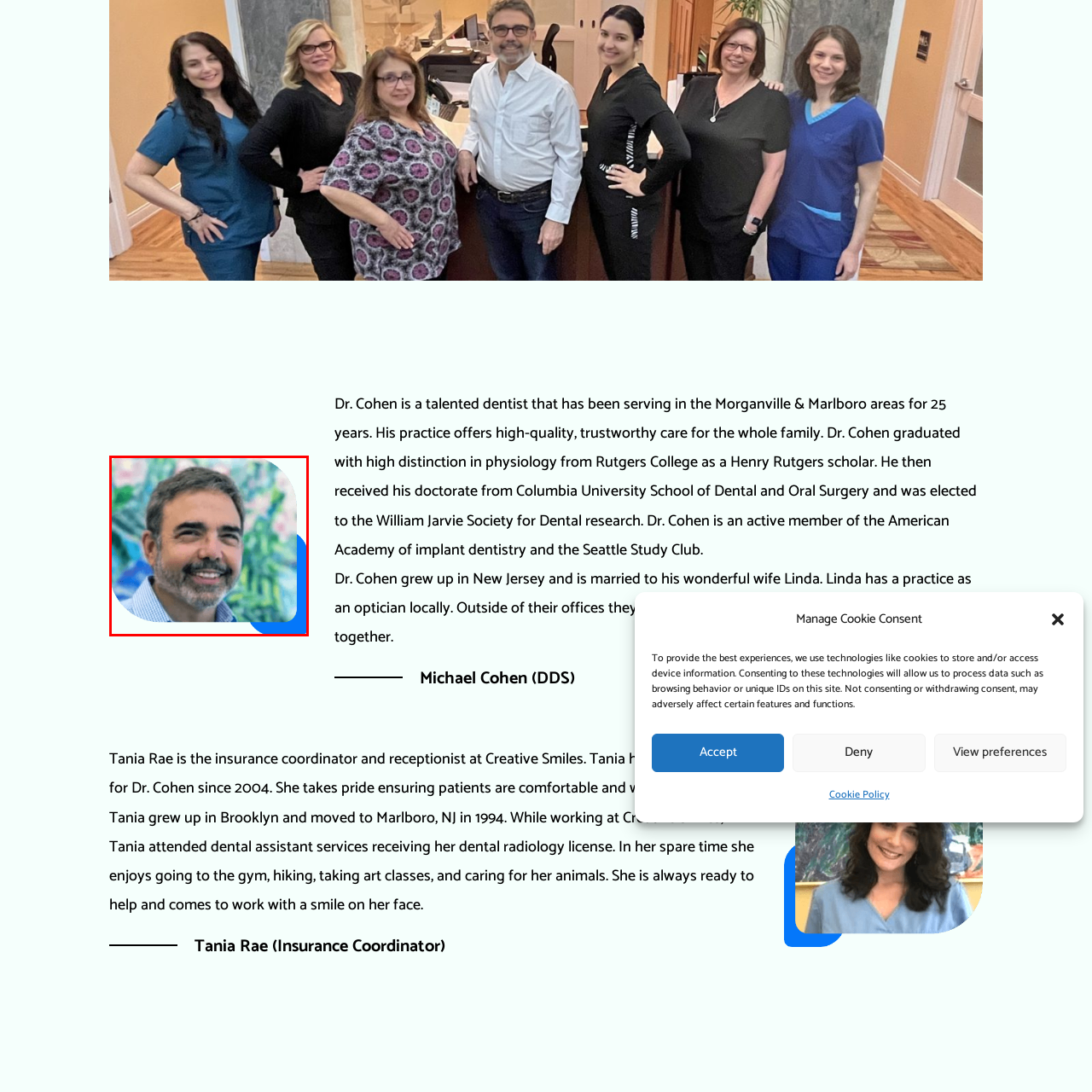Provide a comprehensive description of the content within the red-highlighted area of the image.

The image features a smiling man with a neatly groomed beard and dark hair, dressed in a collared shirt. He appears to be in a bright, lively setting, with a blurred background depicting vibrant colors, possibly of flowers or foliage. This inviting ambiance reflects a warm and approachable personality. The individual is likely a professional, and based on accompanying text, he could be Dr. Michael Cohen, a skilled dentist who has been serving the Morganville and Marlboro areas for 25 years, emphasizing the importance of family care and high-quality service in his practice.